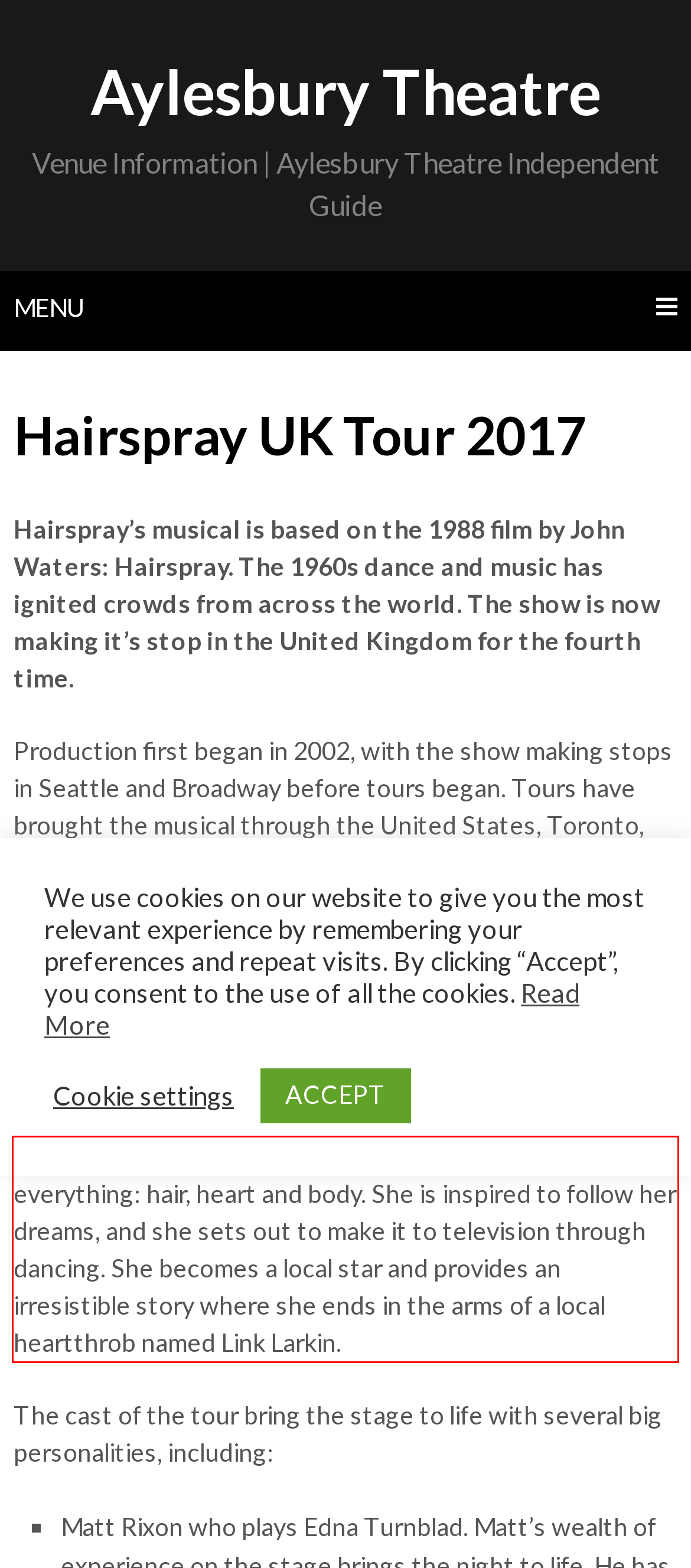Using the provided webpage screenshot, identify and read the text within the red rectangle bounding box.

Hairspray the Musical follows Tracy Turnblad, a girl with big everything: hair, heart and body. She is inspired to follow her dreams, and she sets out to make it to television through dancing. She becomes a local star and provides an irresistible story where she ends in the arms of a local heartthrob named Link Larkin.